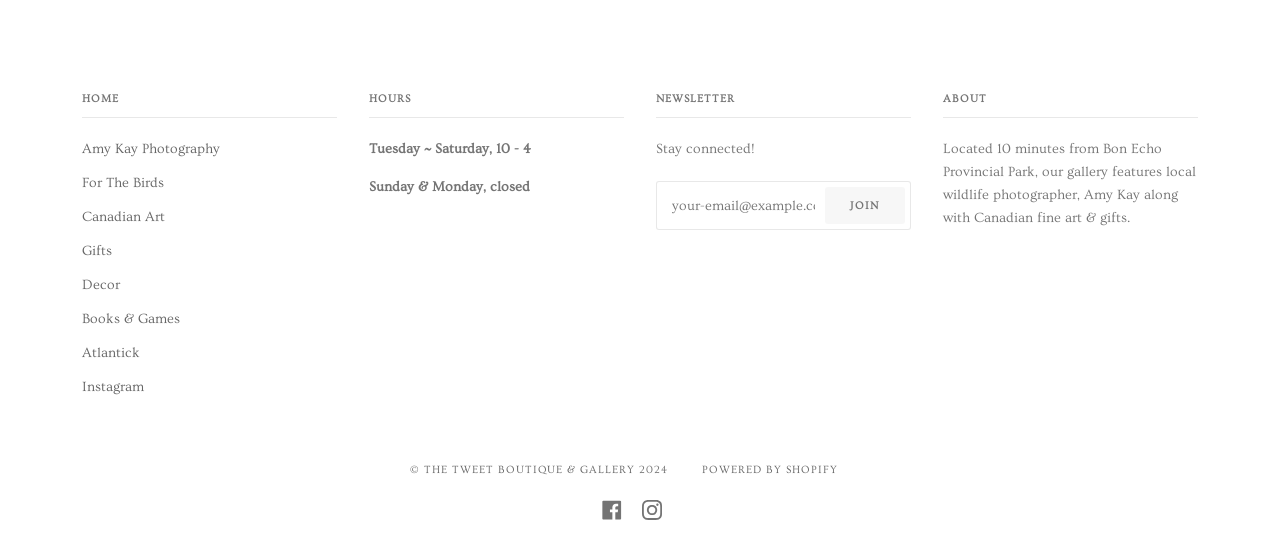Please identify the bounding box coordinates of the element's region that I should click in order to complete the following instruction: "Click on the 'HOME' link". The bounding box coordinates consist of four float numbers between 0 and 1, i.e., [left, top, right, bottom].

[0.064, 0.167, 0.093, 0.191]